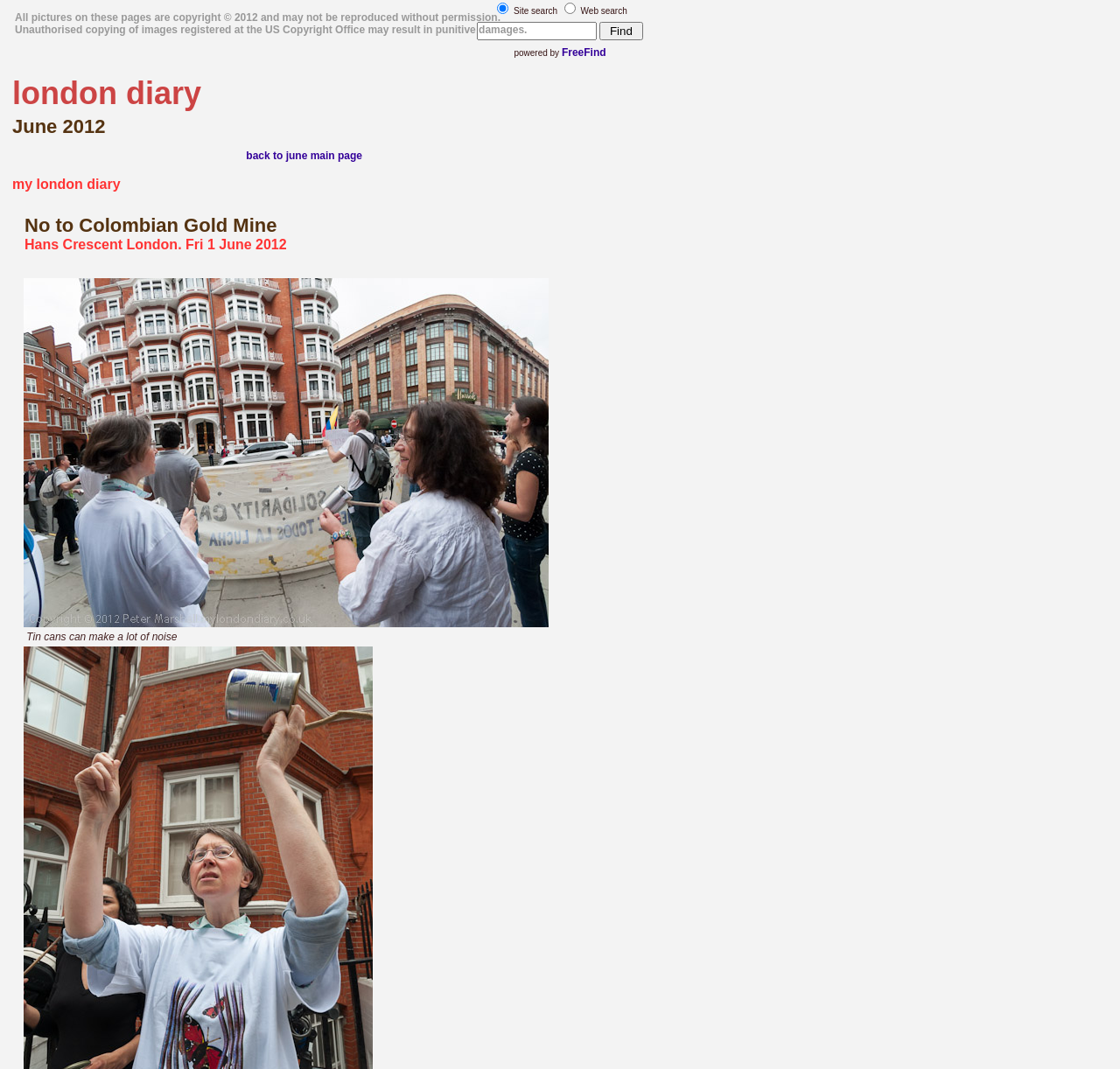Bounding box coordinates should be provided in the format (top-left x, top-left y, bottom-right x, bottom-right y) with all values between 0 and 1. Identify the bounding box for this UI element: back to june main page

[0.22, 0.14, 0.323, 0.152]